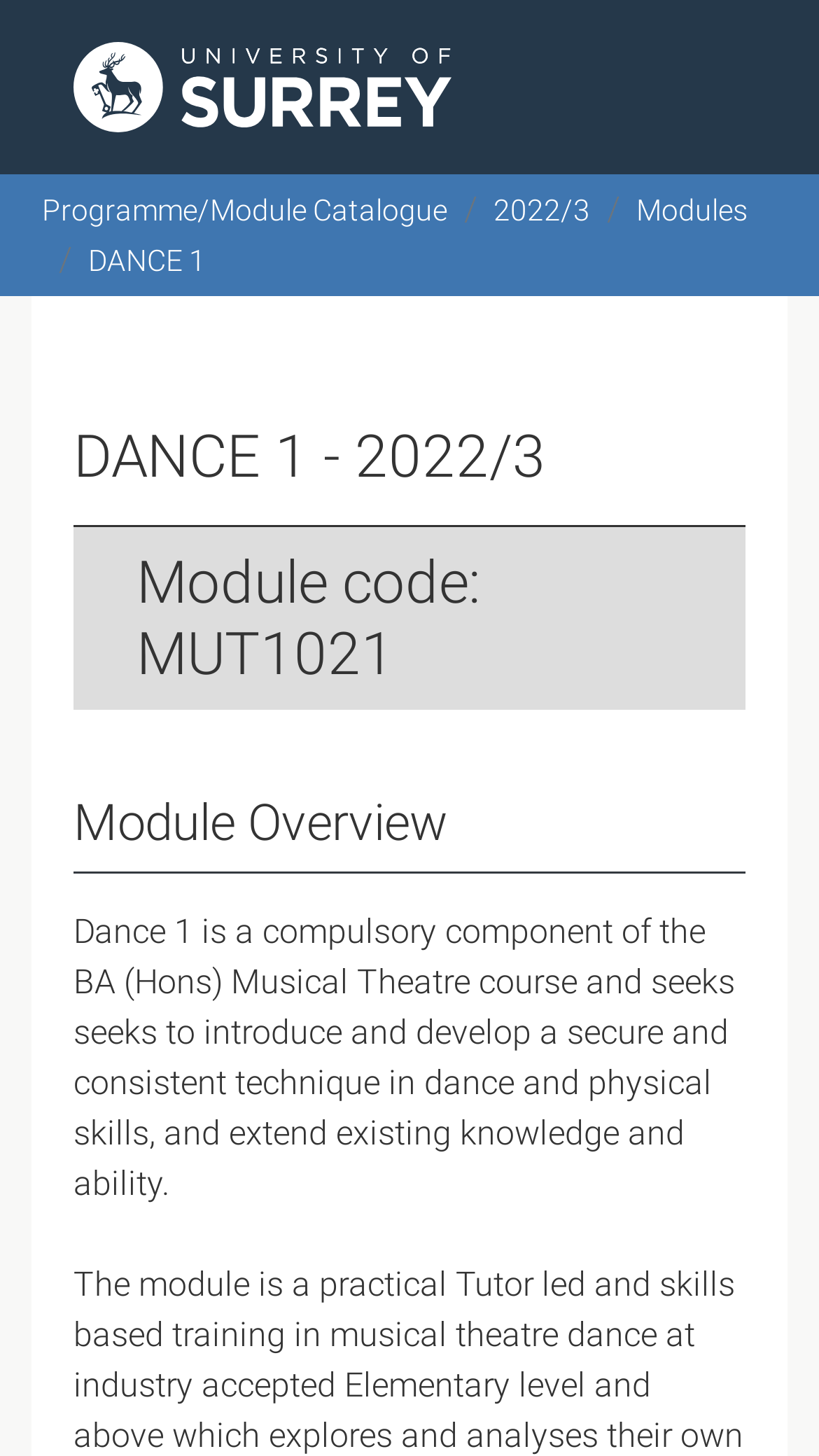Detail the various sections and features of the webpage.

The webpage is about the "DANCE 1" module at the University of Surrey, specifically for the 2022/3 academic period. At the top-left corner, there is a Surrey University logo, which is an image linked to the university's website. 

Below the logo, there is a navigation breadcrumb section that spans across the top of the page, containing four links: "Programme/Module Catalogue", "2022/3", "Modules", and "DANCE 1". The "DANCE 1" link is highlighted, indicating the current page.

Under the navigation section, there is a heading that reads "DANCE 1 - 2022/3", which is centered at the top of the page. Below this heading, there is a section that displays the module code "MUT1021".

Further down, there is a heading titled "Module Overview", followed by a paragraph of text that describes the module. The text explains that "Dance 1" is a compulsory component of the BA (Hons) Musical Theatre course, aiming to introduce and develop a secure and consistent technique in dance and physical skills, and extend existing knowledge and ability.